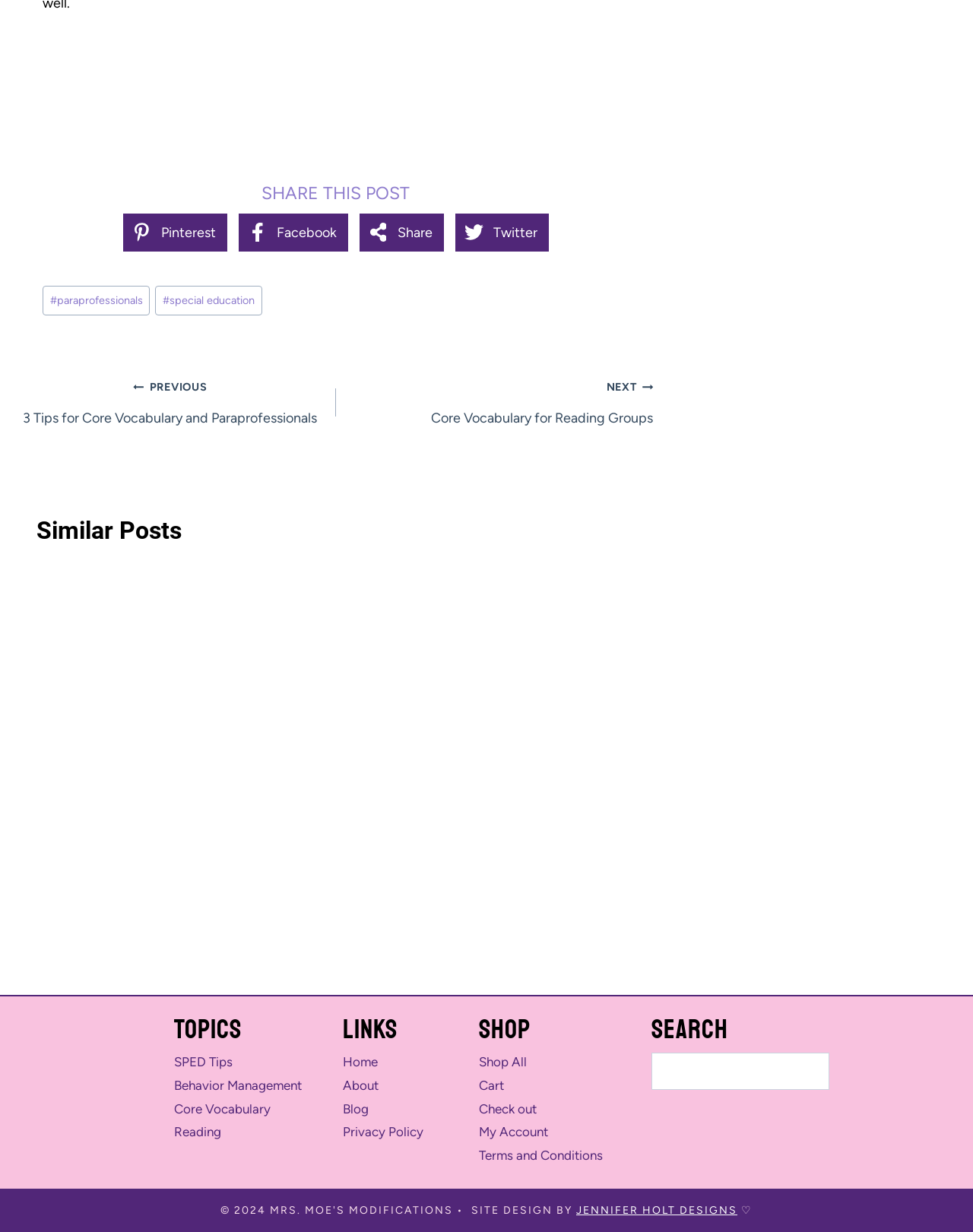What is the purpose of the 'SHARE THIS POST' button?
Please provide a detailed and comprehensive answer to the question.

The 'SHARE THIS POST' button is located at the top of the webpage, and it allows users to share the current post on various social media platforms, including Pinterest, Facebook, Twitter, and more. This feature is commonly found on blog websites, and its purpose is to facilitate the sharing of content with others.